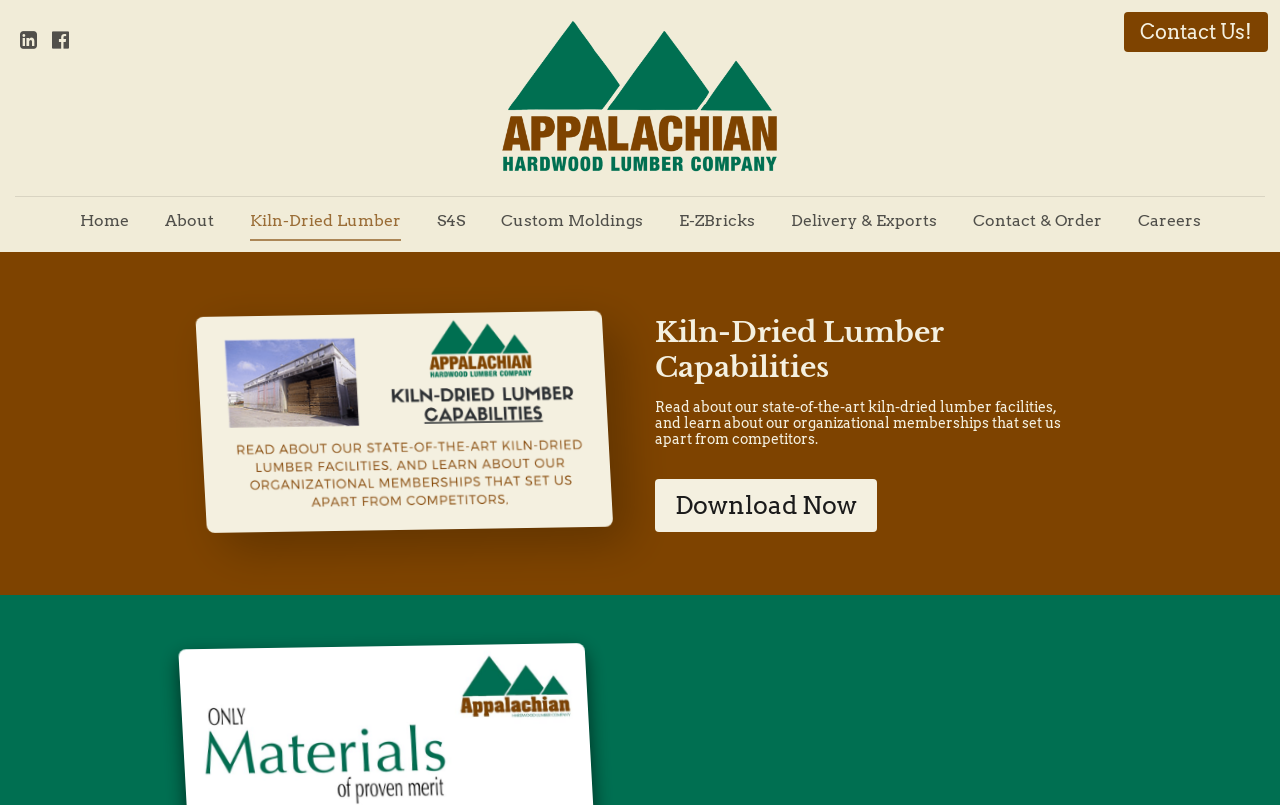Locate the coordinates of the bounding box for the clickable region that fulfills this instruction: "Show contents".

None